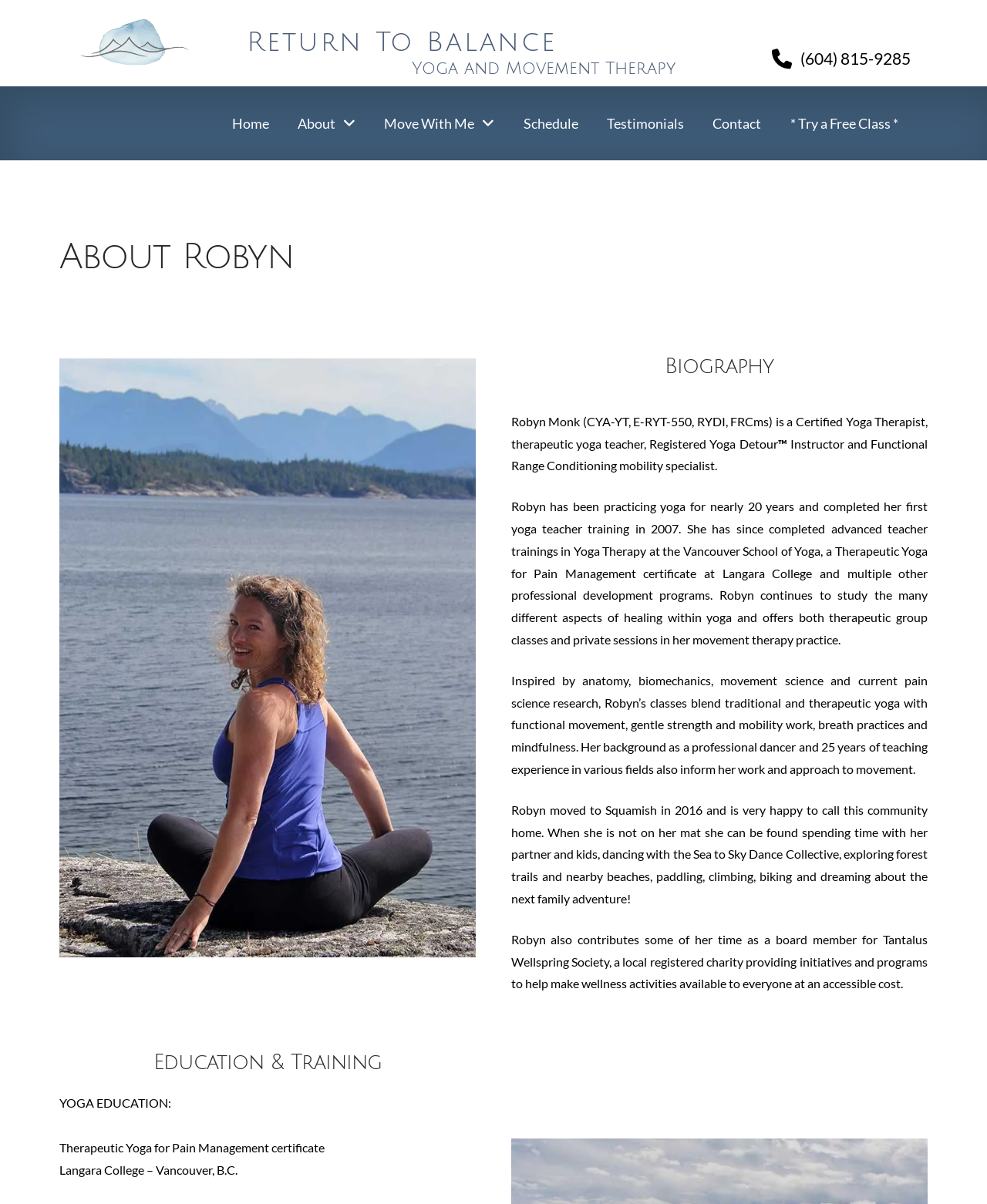Using the information in the image, give a comprehensive answer to the question: 
What is the phone number mentioned on the webpage?

The phone number is mentioned in the heading section, which displays Robyn's contact information, including her phone number, (604) 815-9285.